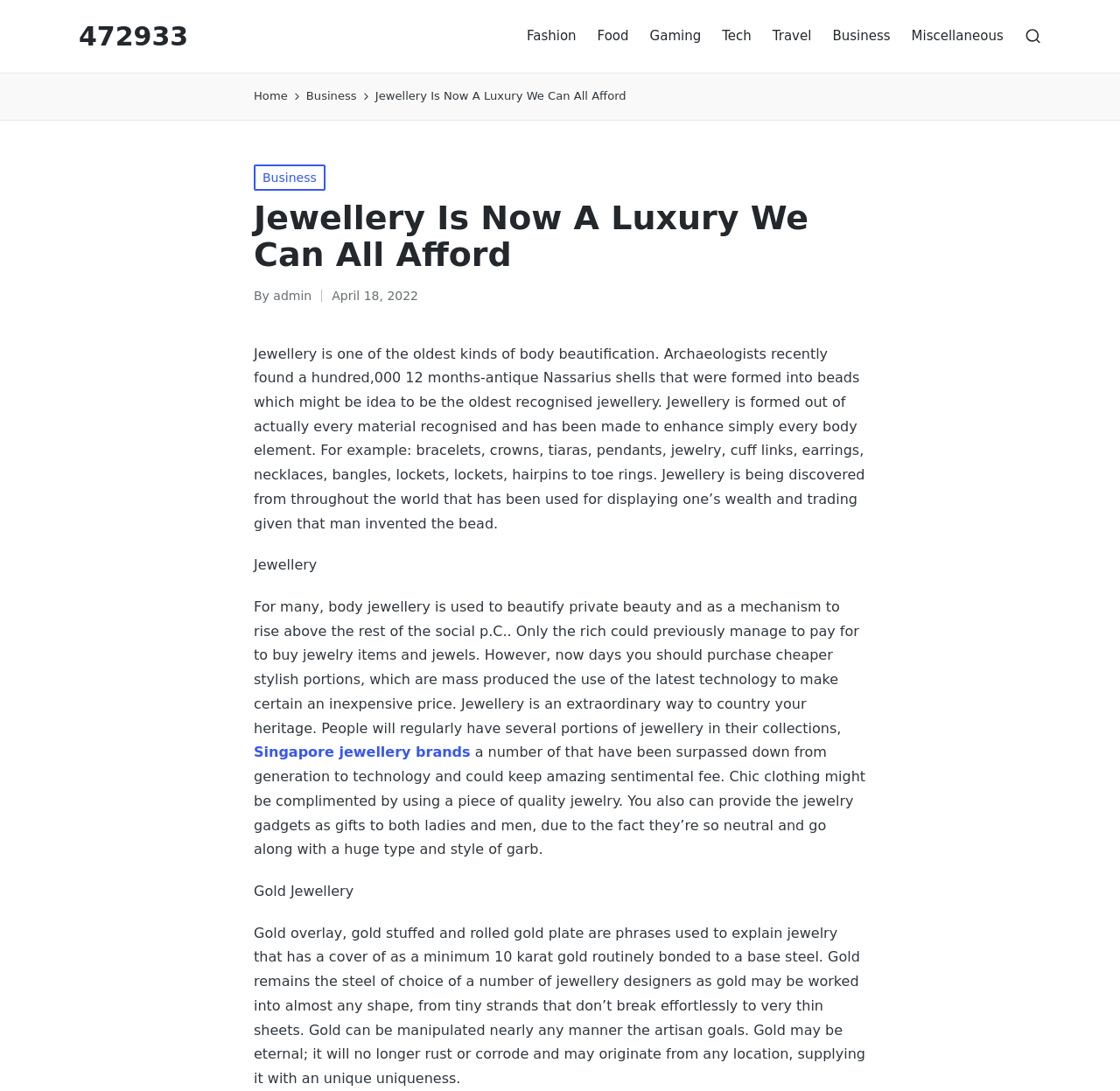Analyze the image and deliver a detailed answer to the question: What is the purpose of jewellery according to the webpage?

According to the webpage, jewellery is used to beautify personal beauty and as a mechanism to rise above the rest of the social class, and it was previously only affordable by the rich, but now it's more accessible.